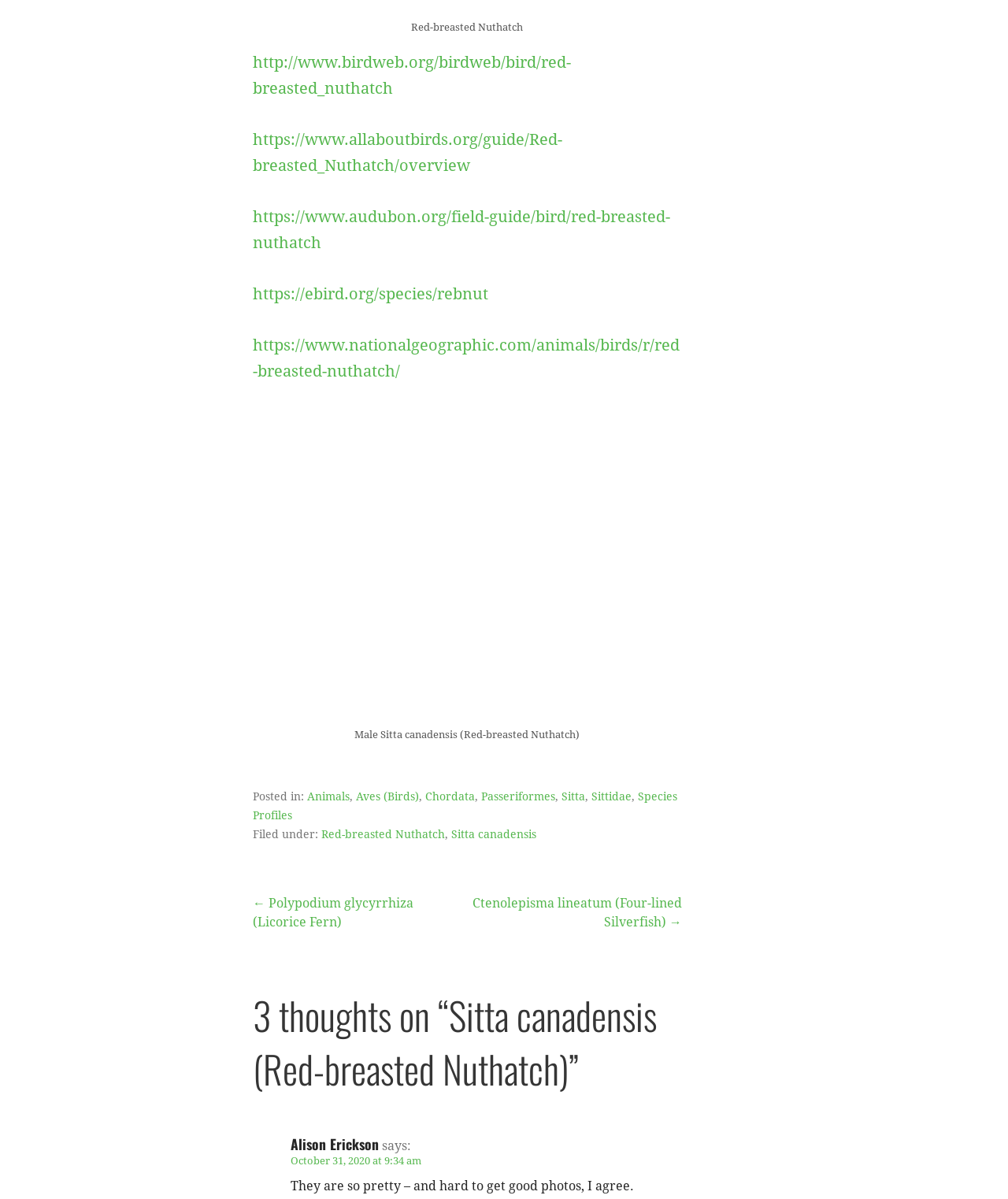What is the name of the person who commented on the post?
Please use the image to provide a one-word or short phrase answer.

Alison Erickson